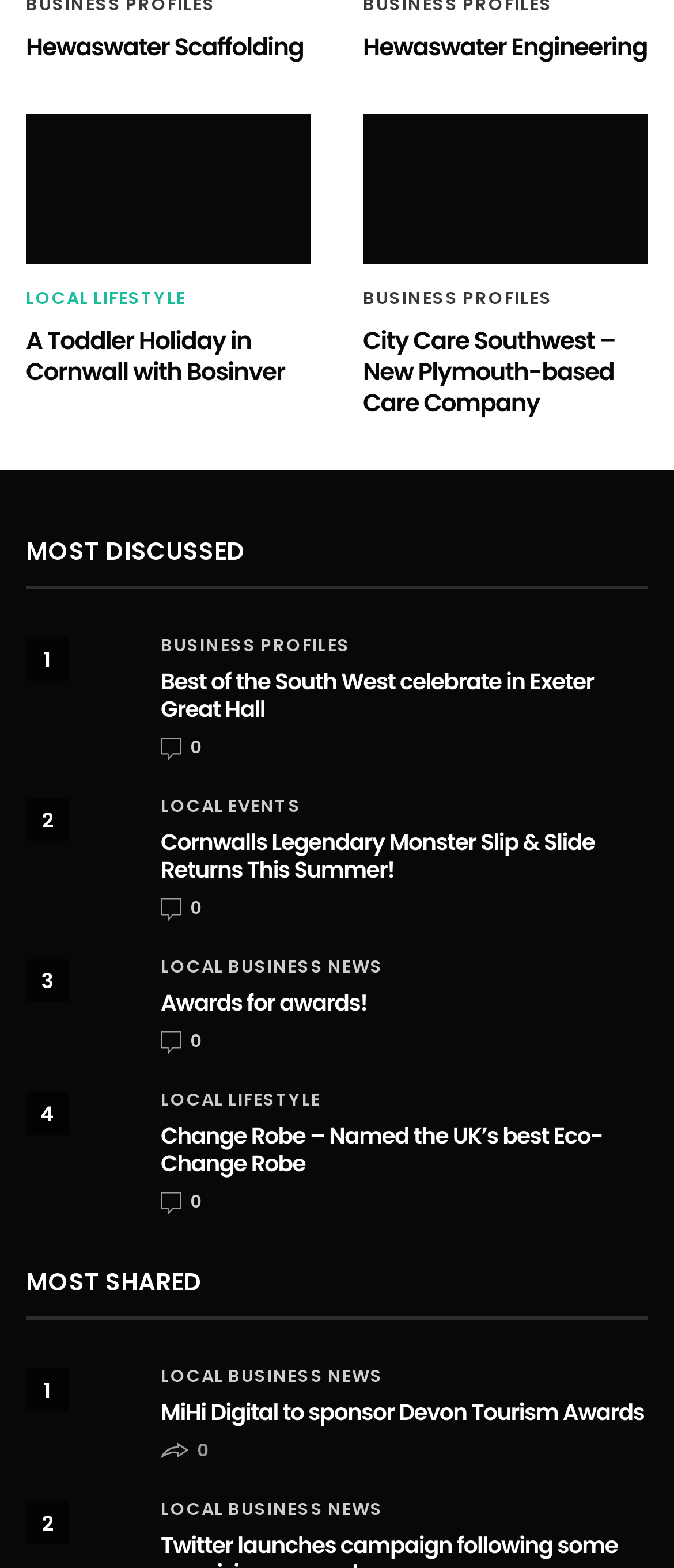Answer with a single word or phrase: 
How many articles are there under the 'MOST DISCUSSED' section?

4